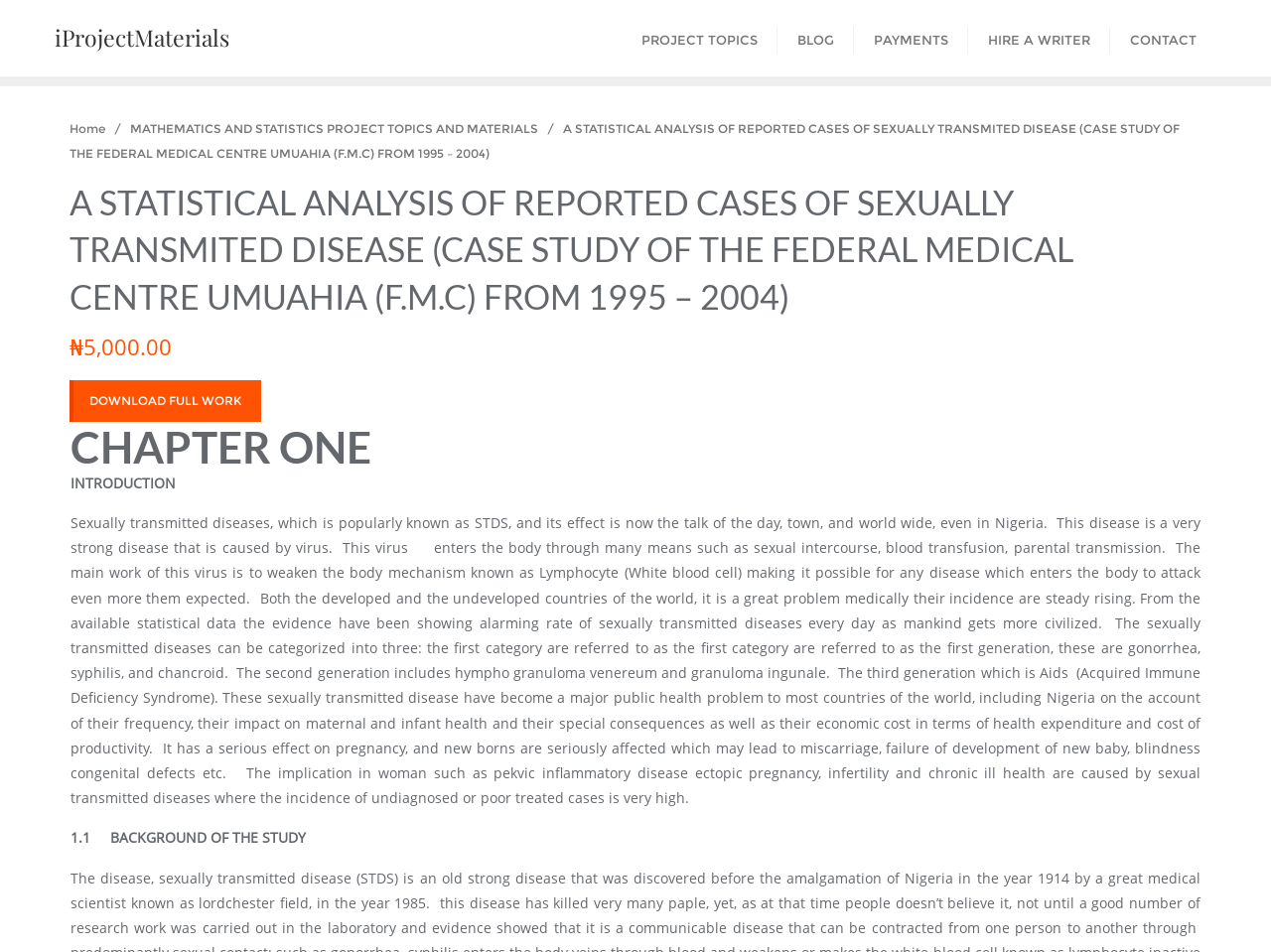Specify the bounding box coordinates of the element's area that should be clicked to execute the given instruction: "Click 'HIRE A WRITER'". The coordinates should be four float numbers between 0 and 1, i.e., [left, top, right, bottom].

[0.762, 0.0, 0.873, 0.08]